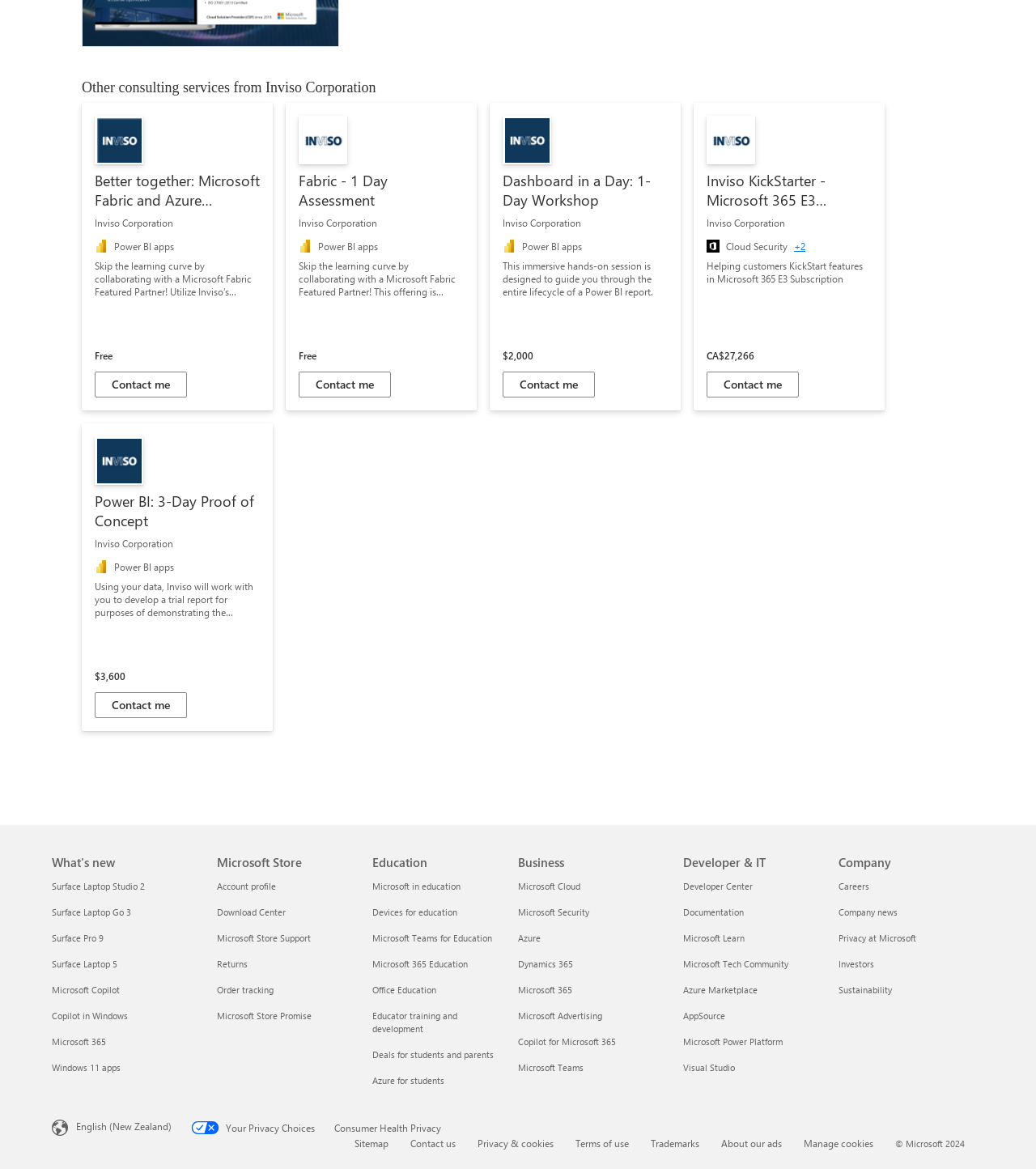Find the bounding box coordinates of the clickable region needed to perform the following instruction: "Learn about Dashboard in a Day: 1-Day Workshop". The coordinates should be provided as four float numbers between 0 and 1, i.e., [left, top, right, bottom].

[0.485, 0.099, 0.645, 0.258]